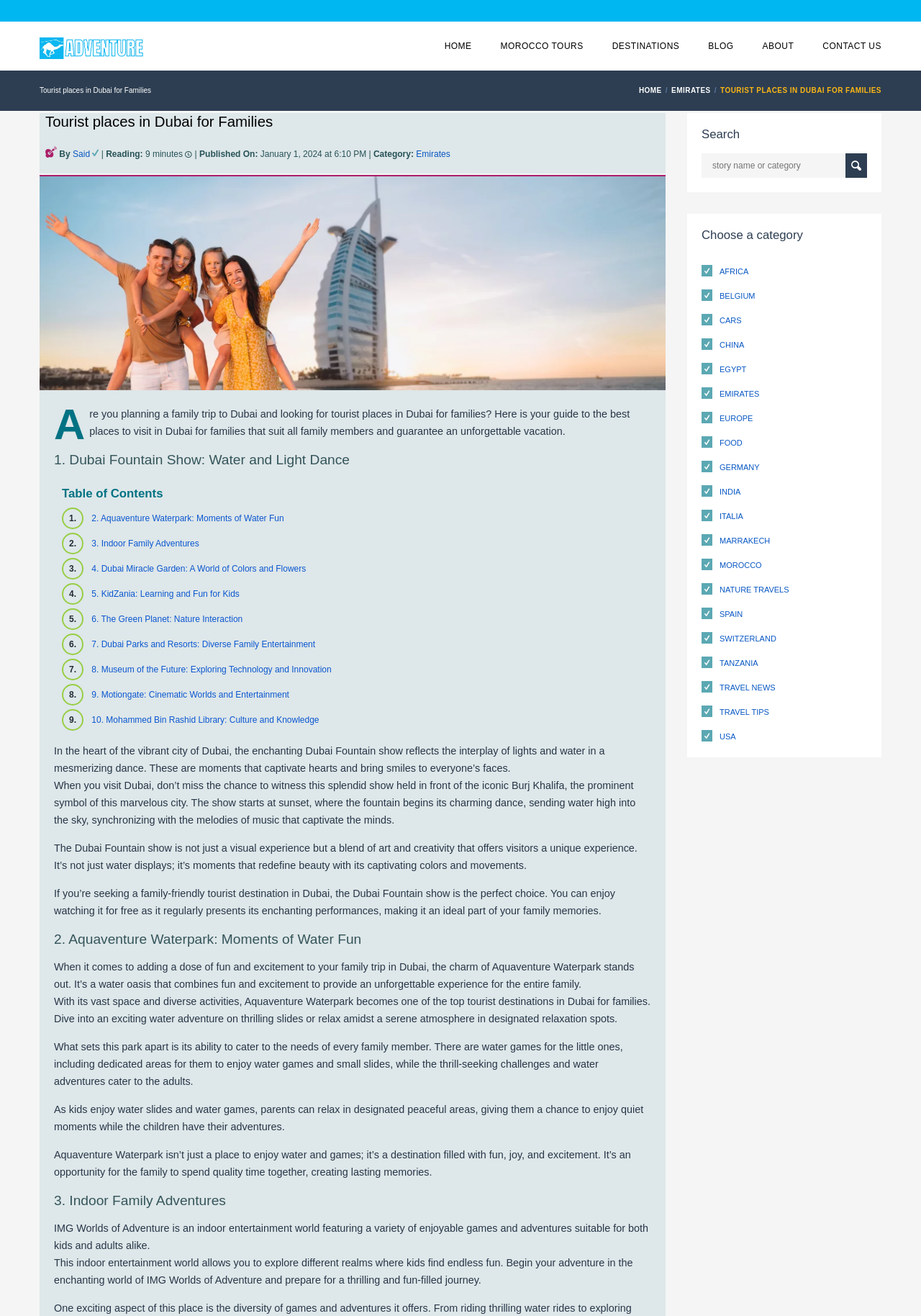Using the information from the screenshot, answer the following question thoroughly:
How many links are there in the navigation menu?

The navigation menu has links to HOME, MOROCCO TOURS, DESTINATIONS, BLOG, ABOUT, and CONTACT US, which makes a total of 7 links.